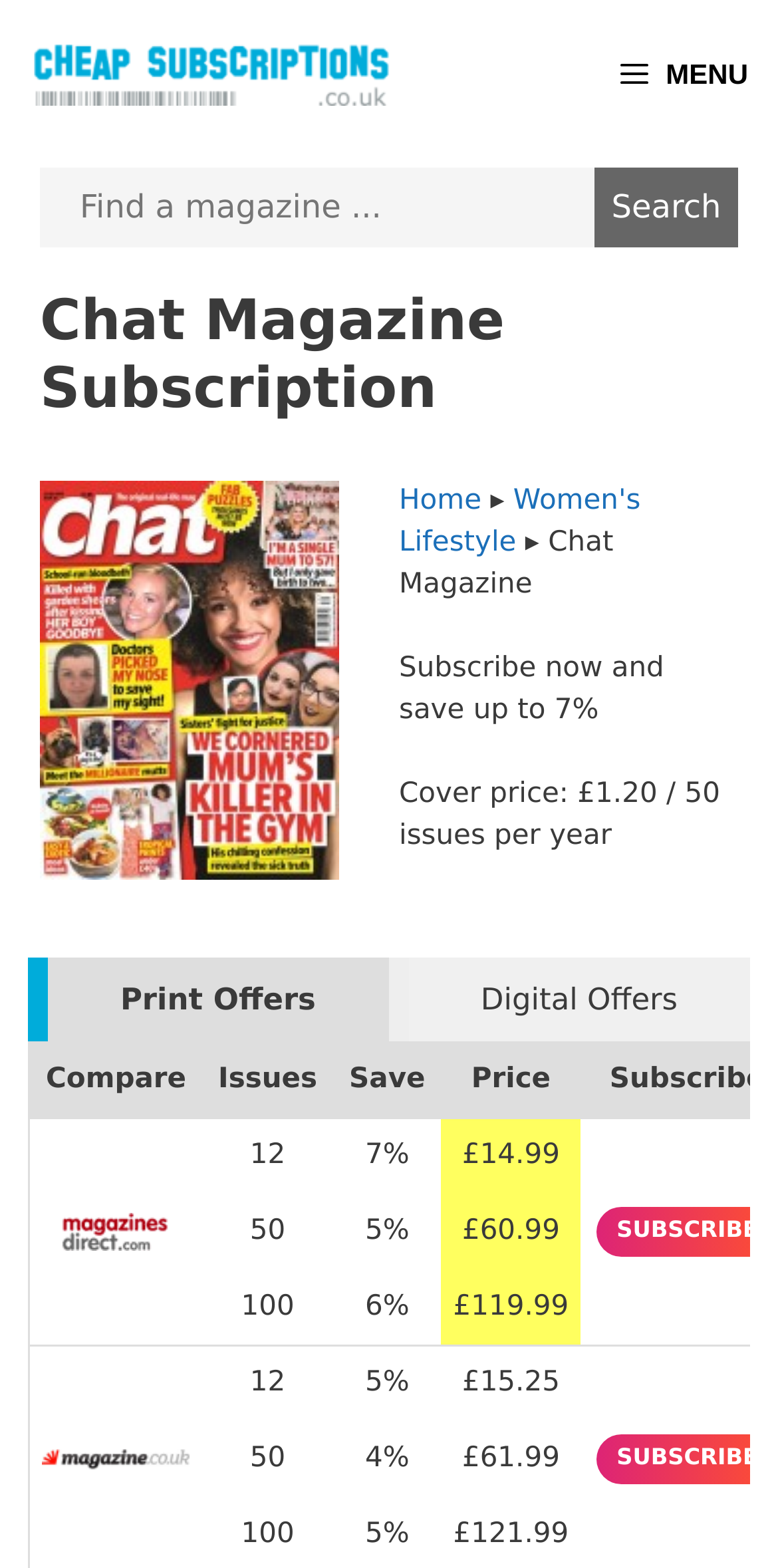Find and specify the bounding box coordinates that correspond to the clickable region for the instruction: "Click on Hot Deals".

None